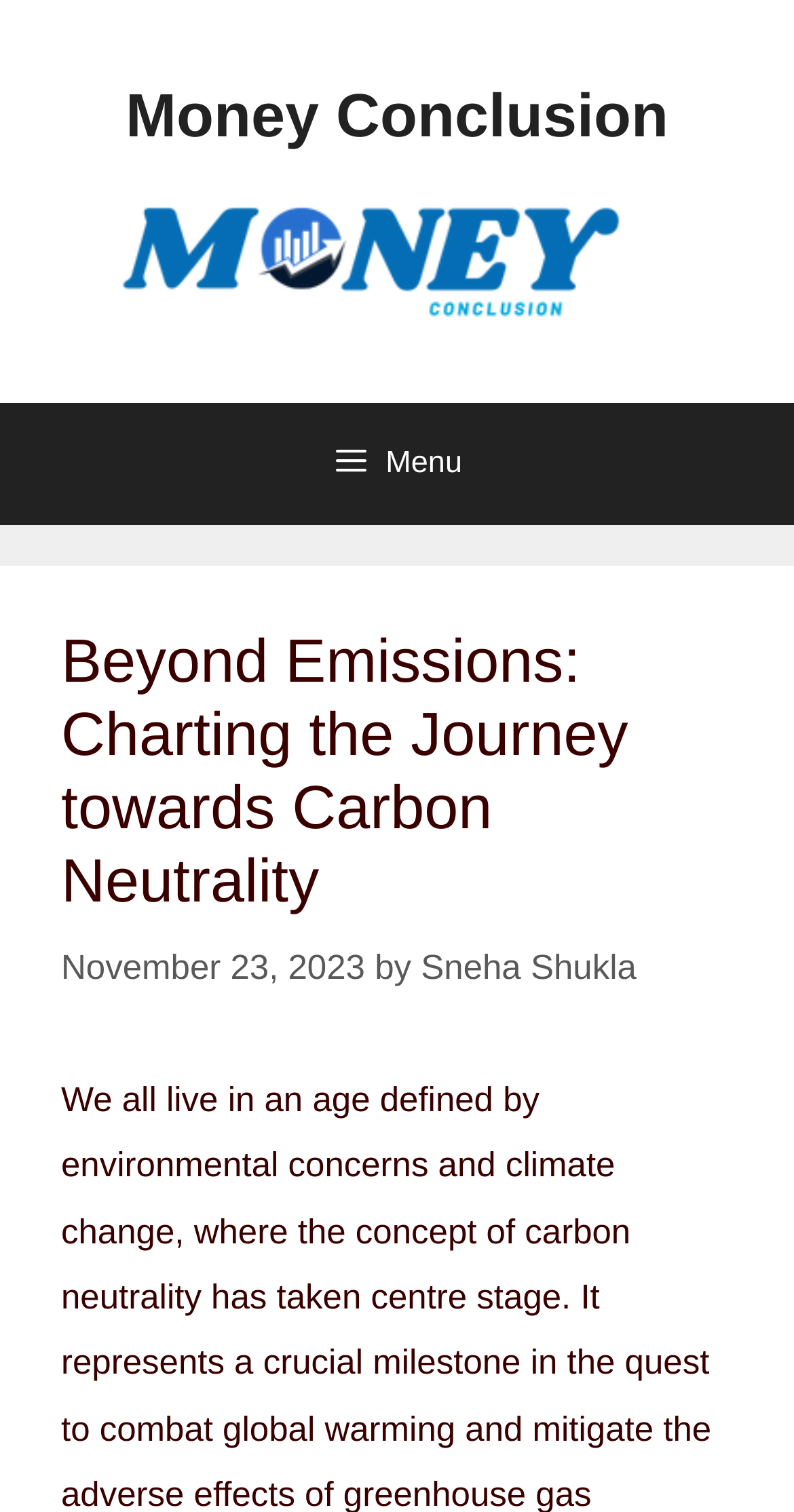Determine the heading of the webpage and extract its text content.

Beyond Emissions: Charting the Journey towards Carbon Neutrality